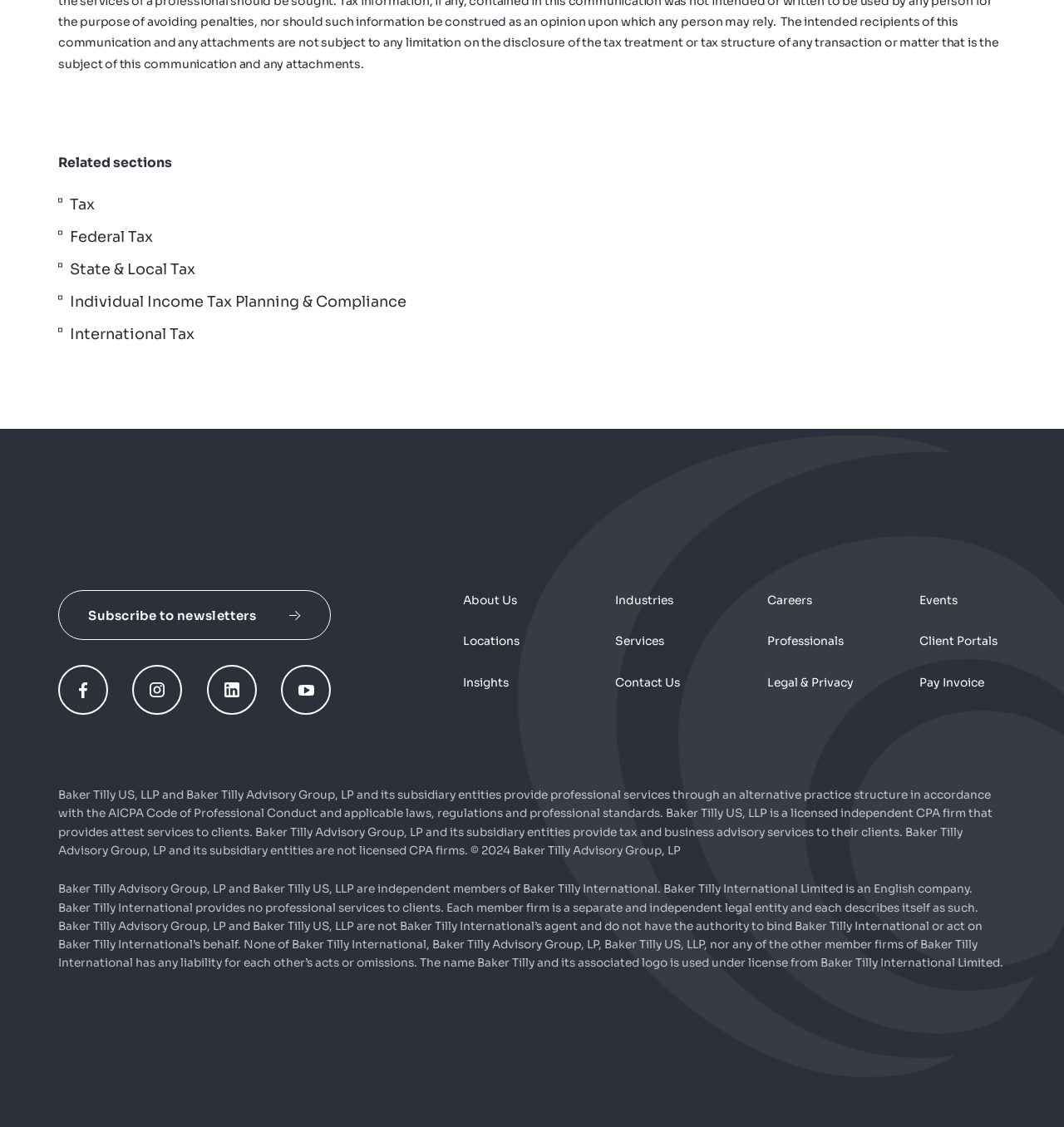Answer the question with a single word or phrase: 
What is the copyright year of the website?

2024